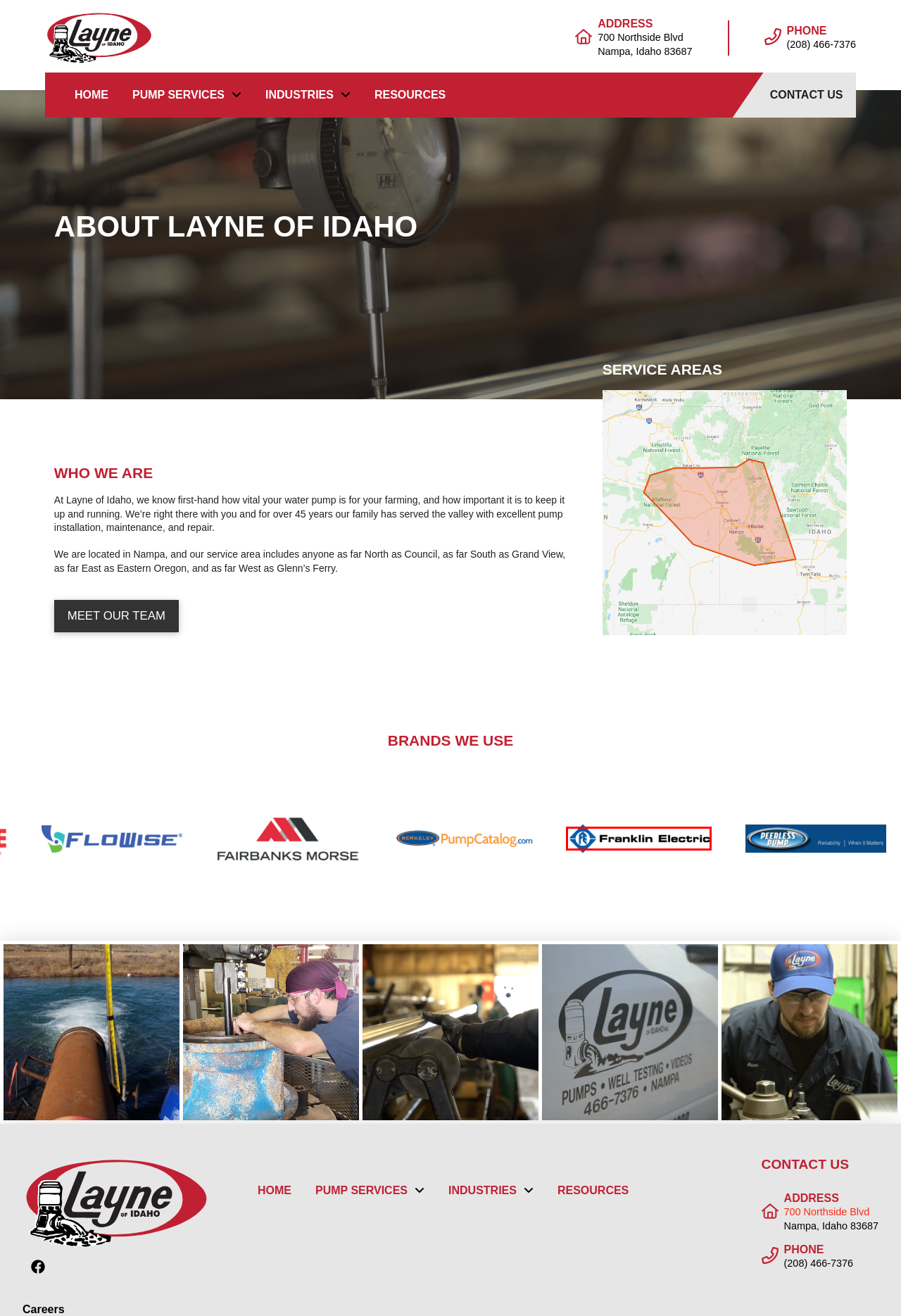Examine the screenshot of the webpage, which has a red bounding box around a UI element. Select the webpage description that best fits the new webpage after the element inside the red bounding box is clicked. Here are the choices:
A. Pump Services | Components - Repairs - Field Services | Layne of Idaho
B. Resources | Community Service Projects | Layne of Idaho
C. Careers | Layne of Idaho
D. Water Pump Services - Irrigation Pumps for Sale | Layne of Idaho
E. Contact Us | Repair & Maintenance - Installations | Layne of Idaho
F. Industries | Explore Industries We Service | Layne of Idaho
G. Berkeley Pump Catalog - Berkeley Pumps Water Truck Pump
H. FloWise Submersible Water Pumps and Vertical Turbines

G